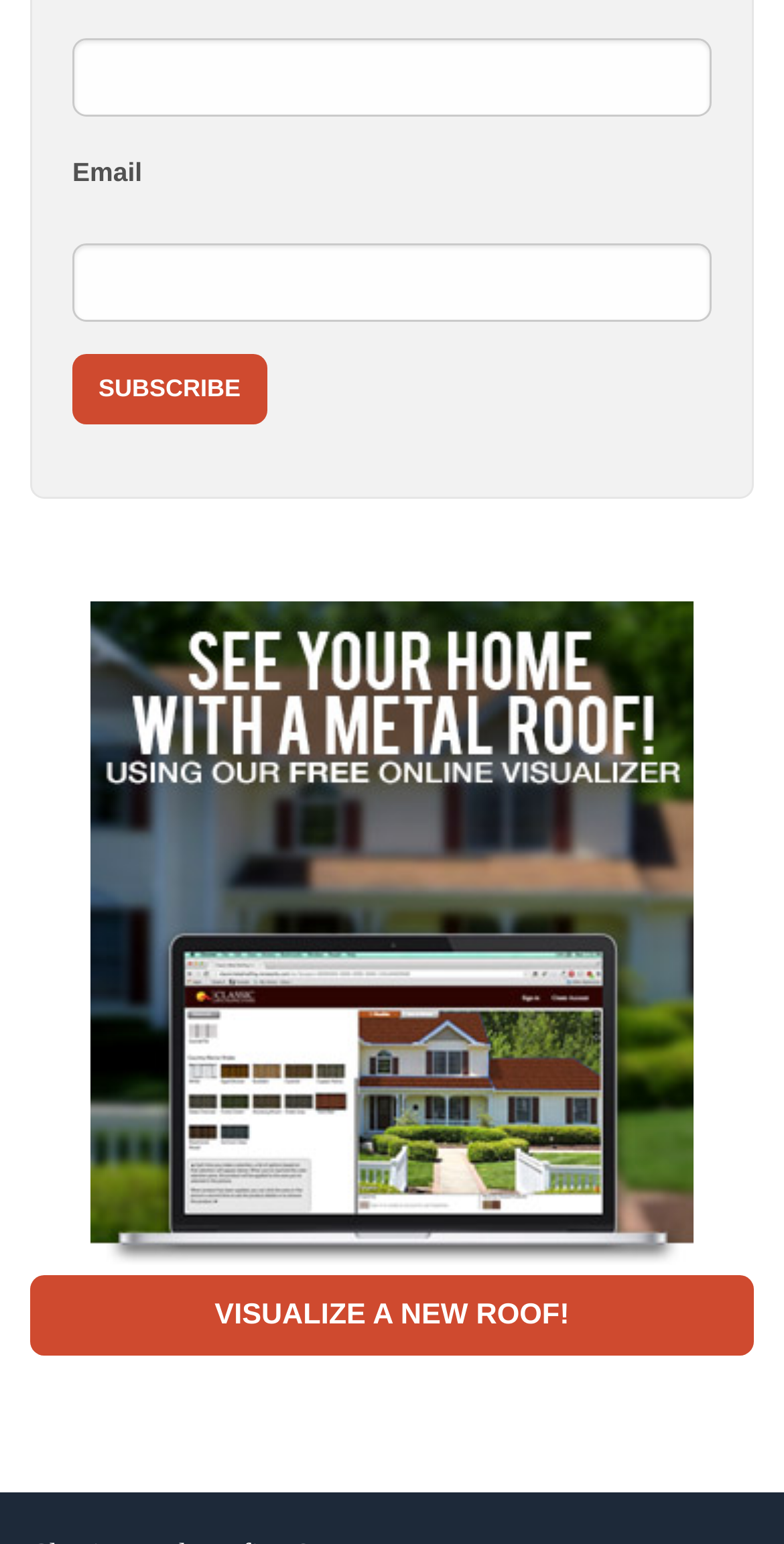Bounding box coordinates are specified in the format (top-left x, top-left y, bottom-right x, bottom-right y). All values are floating point numbers bounded between 0 and 1. Please provide the bounding box coordinate of the region this sentence describes: parent_node: First Name name="submit" value="Subscribe"

[0.092, 0.23, 0.34, 0.274]